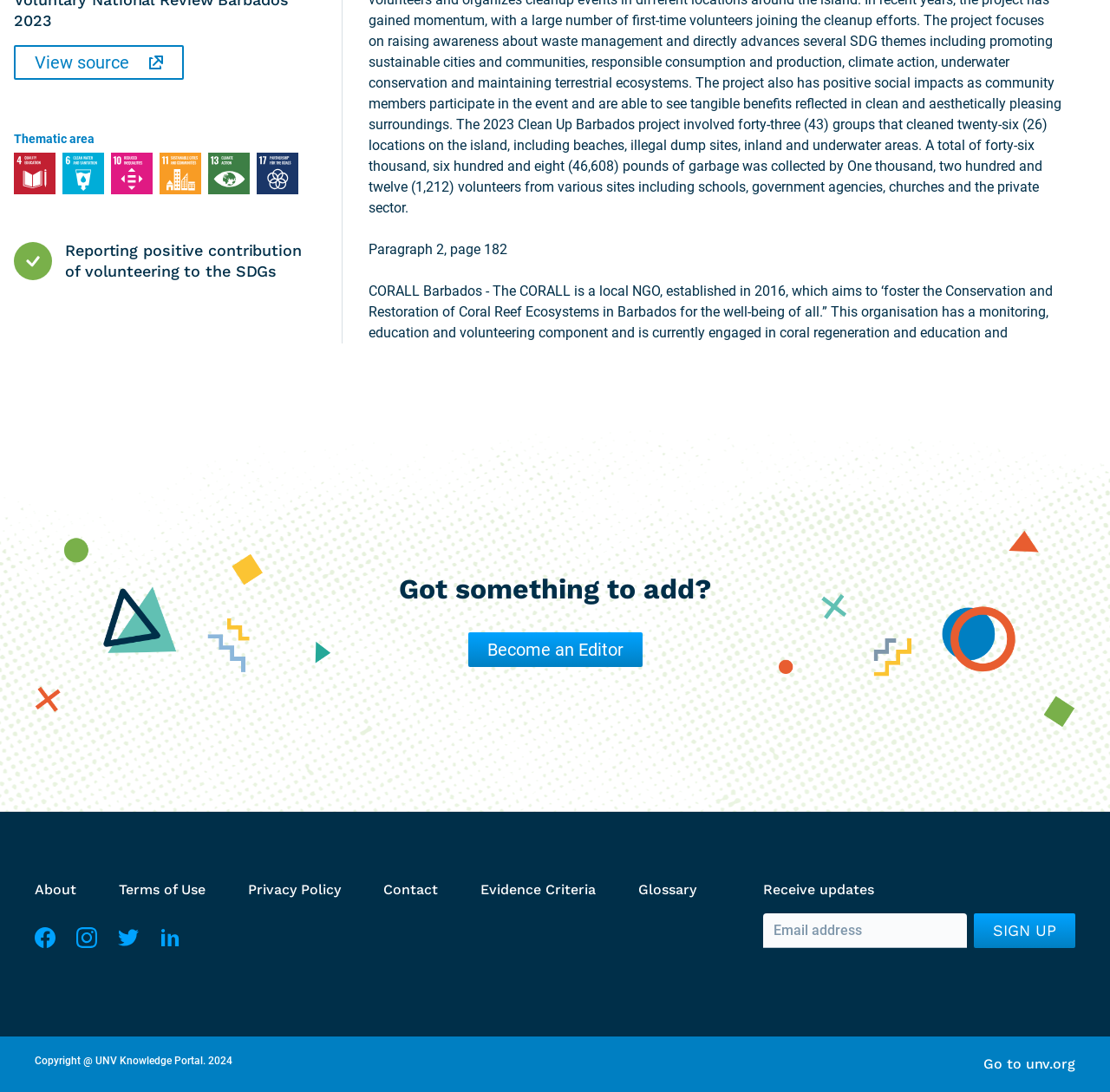Provide a one-word or short-phrase answer to the question:
What is the email address input field for?

To receive updates